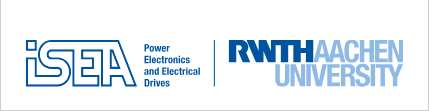What field does the institute focus on?
Please give a detailed and elaborate explanation in response to the question.

The logo encapsulates the institute’s commitment to innovation and excellence in the field of electrical engineering and power systems, as indicated by the full title of the institute, 'Institute for Power Electronics and Electrical Drives'.